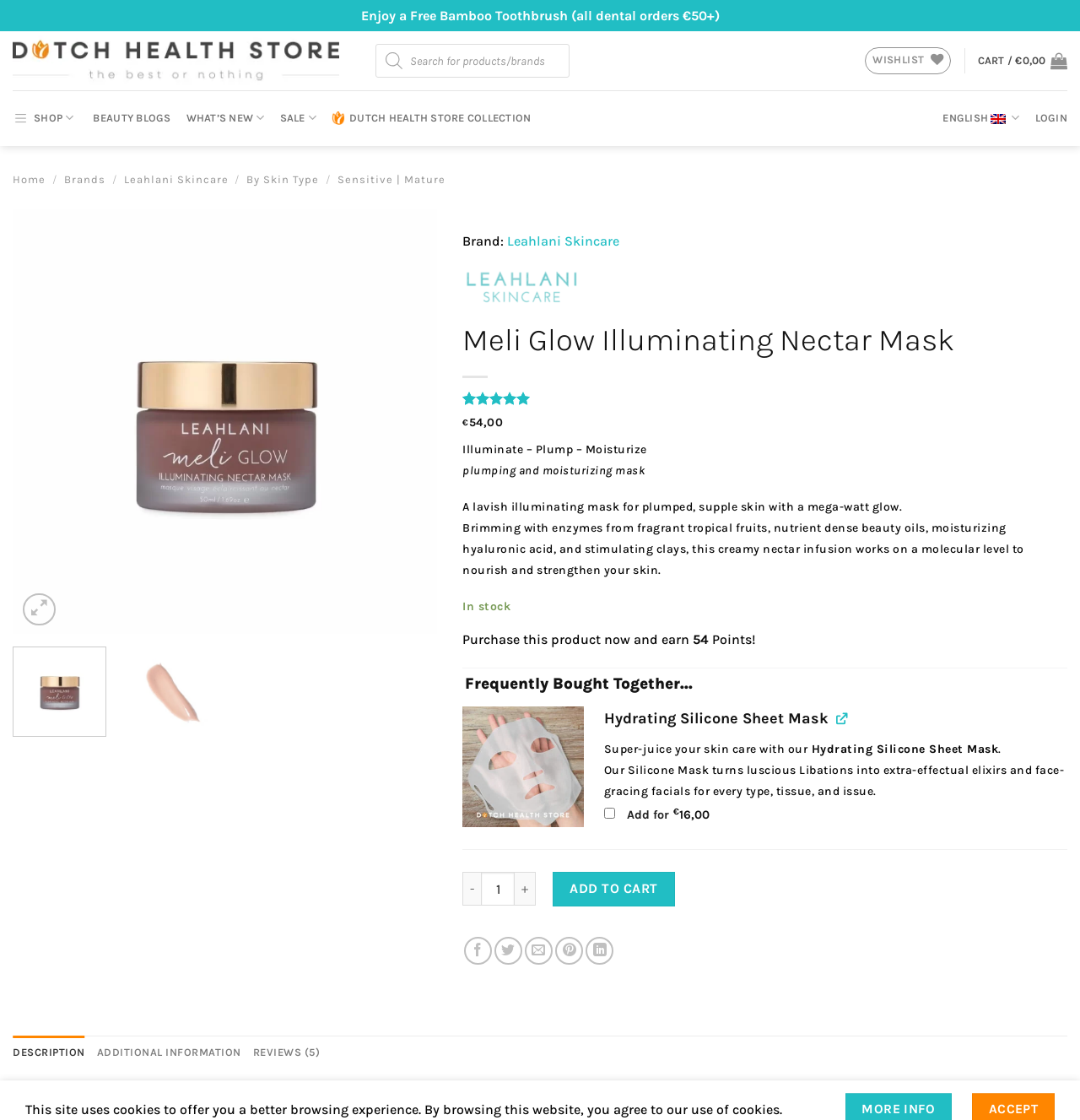Please provide a comprehensive response to the question based on the details in the image: What is the rating of the product?

I found the rating by looking at the product information section, where it is displayed as 'Rated 5.00 out of 5' with a corresponding image.